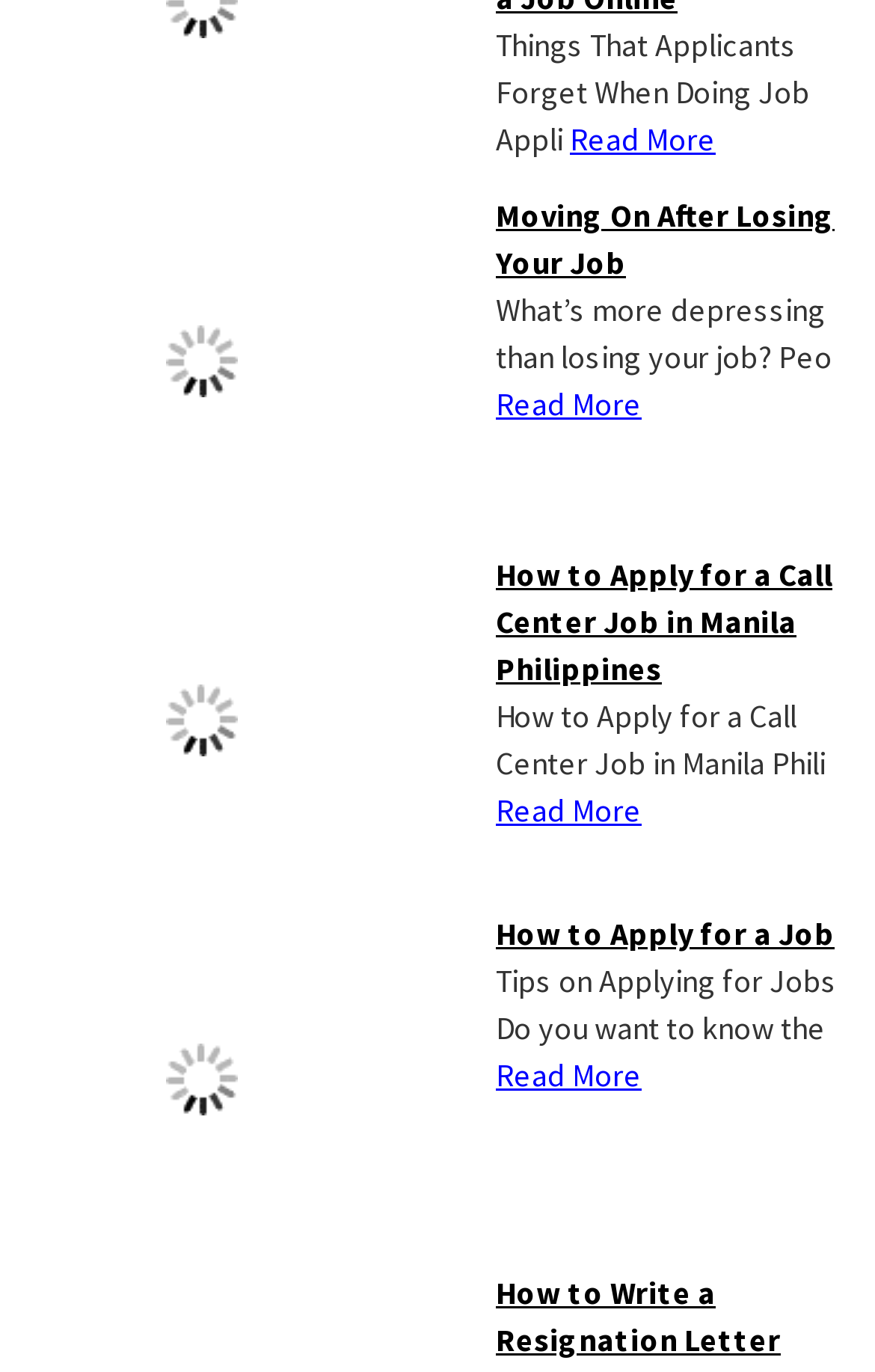Please identify the bounding box coordinates of the element's region that needs to be clicked to fulfill the following instruction: "Get tips on applying for jobs". The bounding box coordinates should consist of four float numbers between 0 and 1, i.e., [left, top, right, bottom].

[0.567, 0.666, 0.954, 0.696]